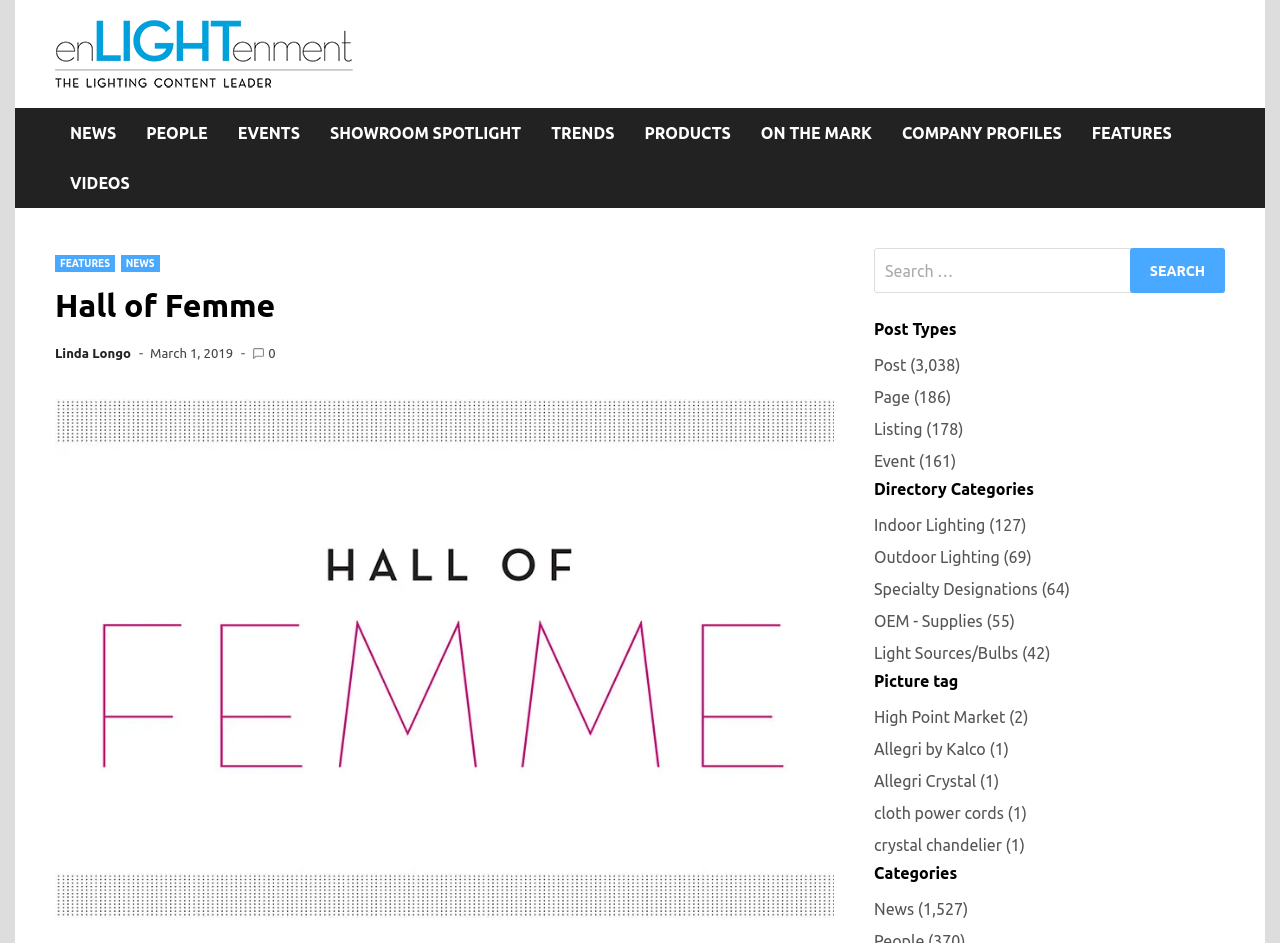Indicate the bounding box coordinates of the clickable region to achieve the following instruction: "Click on the SEARCH button."

[0.883, 0.263, 0.957, 0.311]